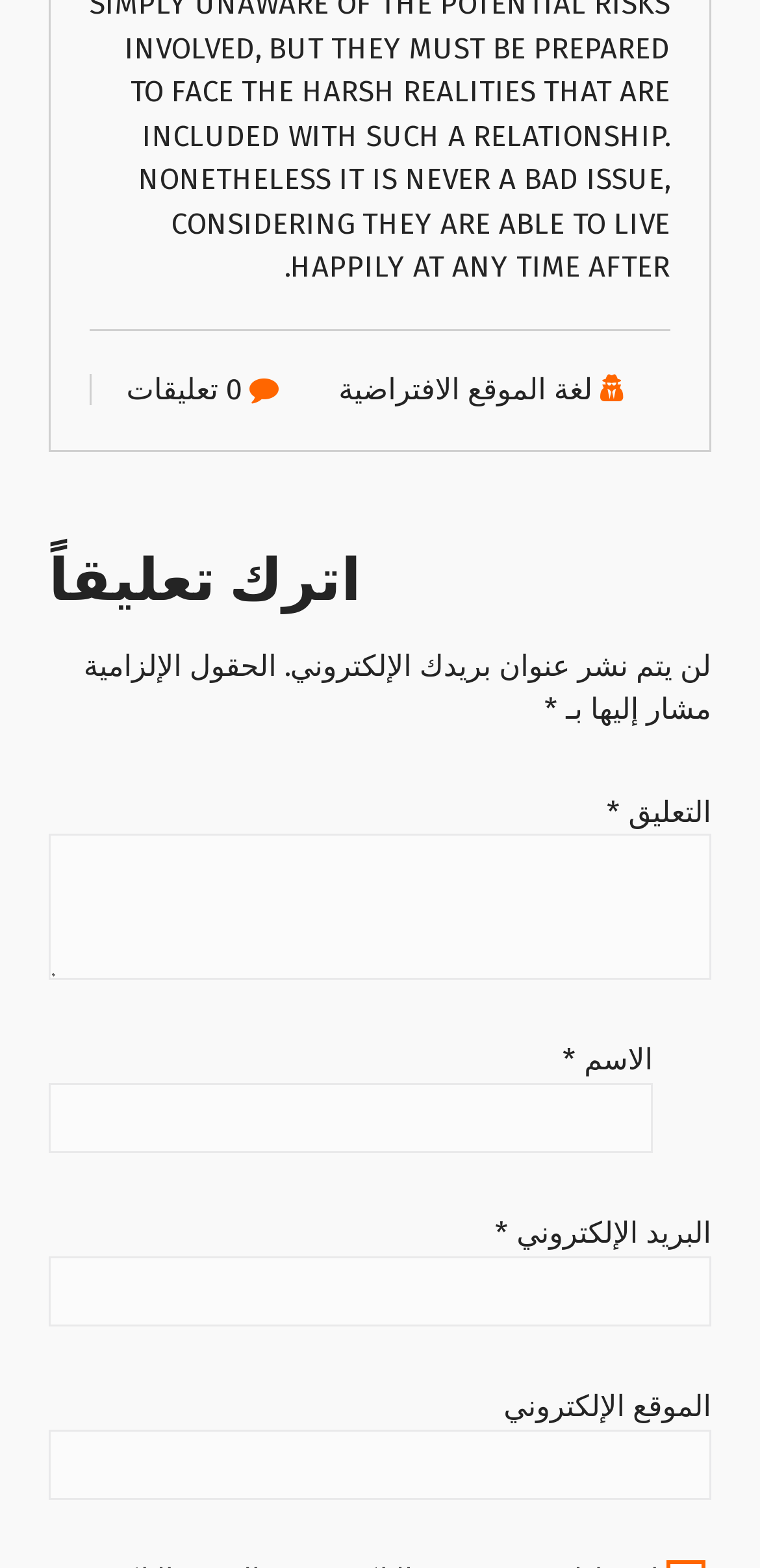What is the purpose of the textbox labeled 'التعليق'?
Based on the screenshot, respond with a single word or phrase.

Leave a comment